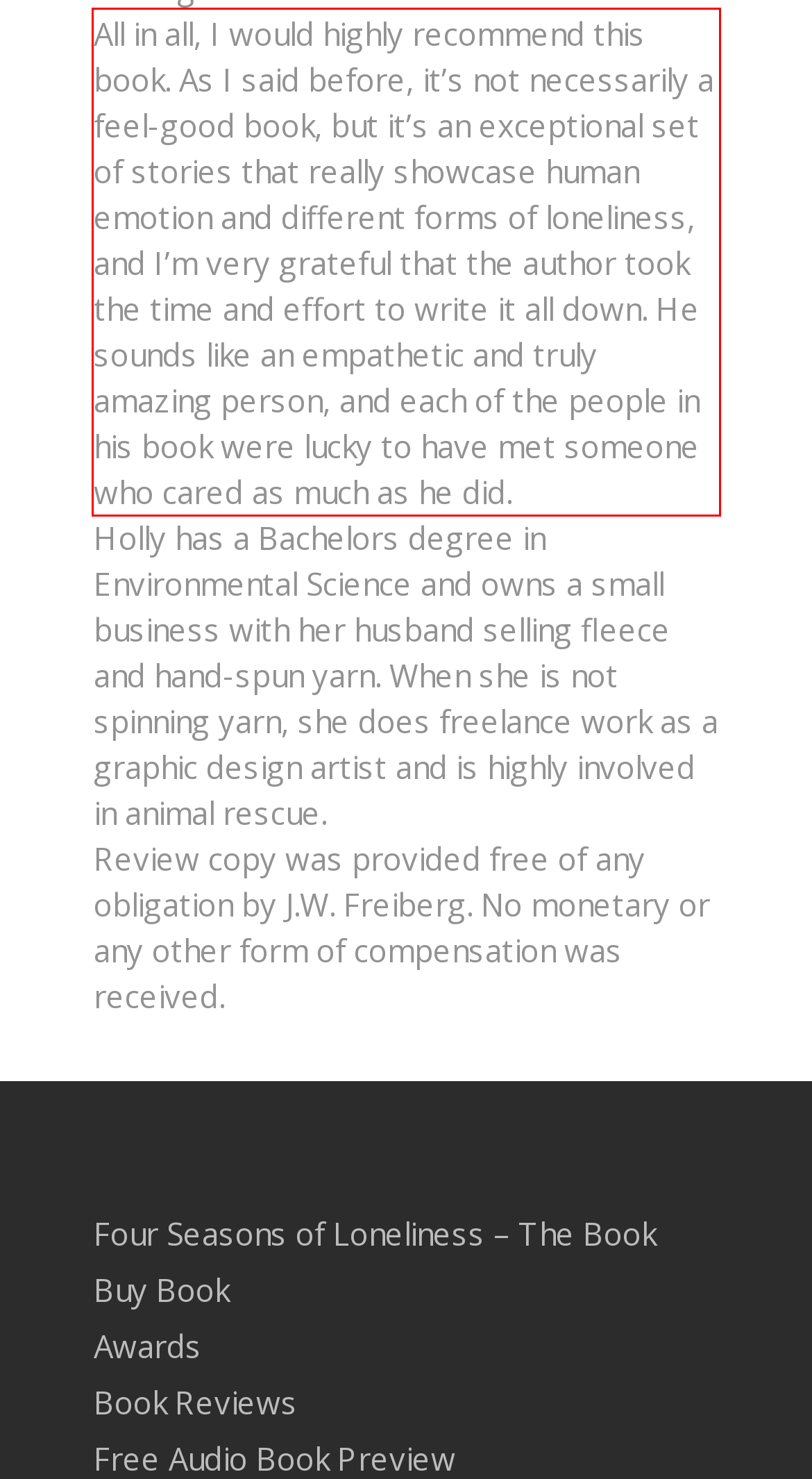Please examine the screenshot of the webpage and read the text present within the red rectangle bounding box.

All in all, I would highly recommend this book. As I said before, it’s not necessarily a feel-good book, but it’s an exceptional set of stories that really showcase human emotion and different forms of loneliness, and I’m very grateful that the author took the time and effort to write it all down. He sounds like an empathetic and truly amazing person, and each of the people in his book were lucky to have met someone who cared as much as he did.